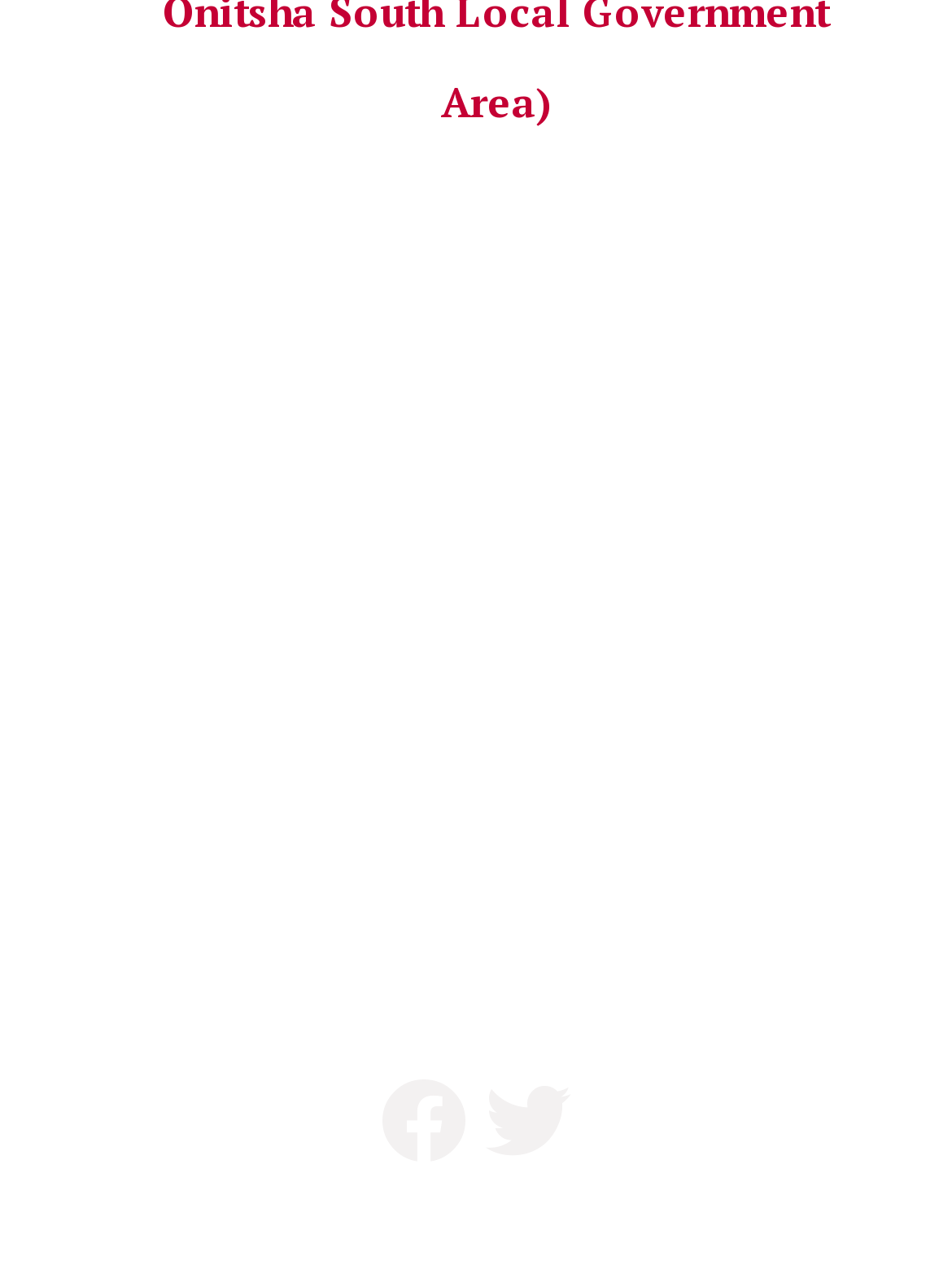Based on the element description Privacy Policy, identify the bounding box of the UI element in the given webpage screenshot. The coordinates should be in the format (top-left x, top-left y, bottom-right x, bottom-right y) and must be between 0 and 1.

[0.522, 0.757, 0.84, 0.803]